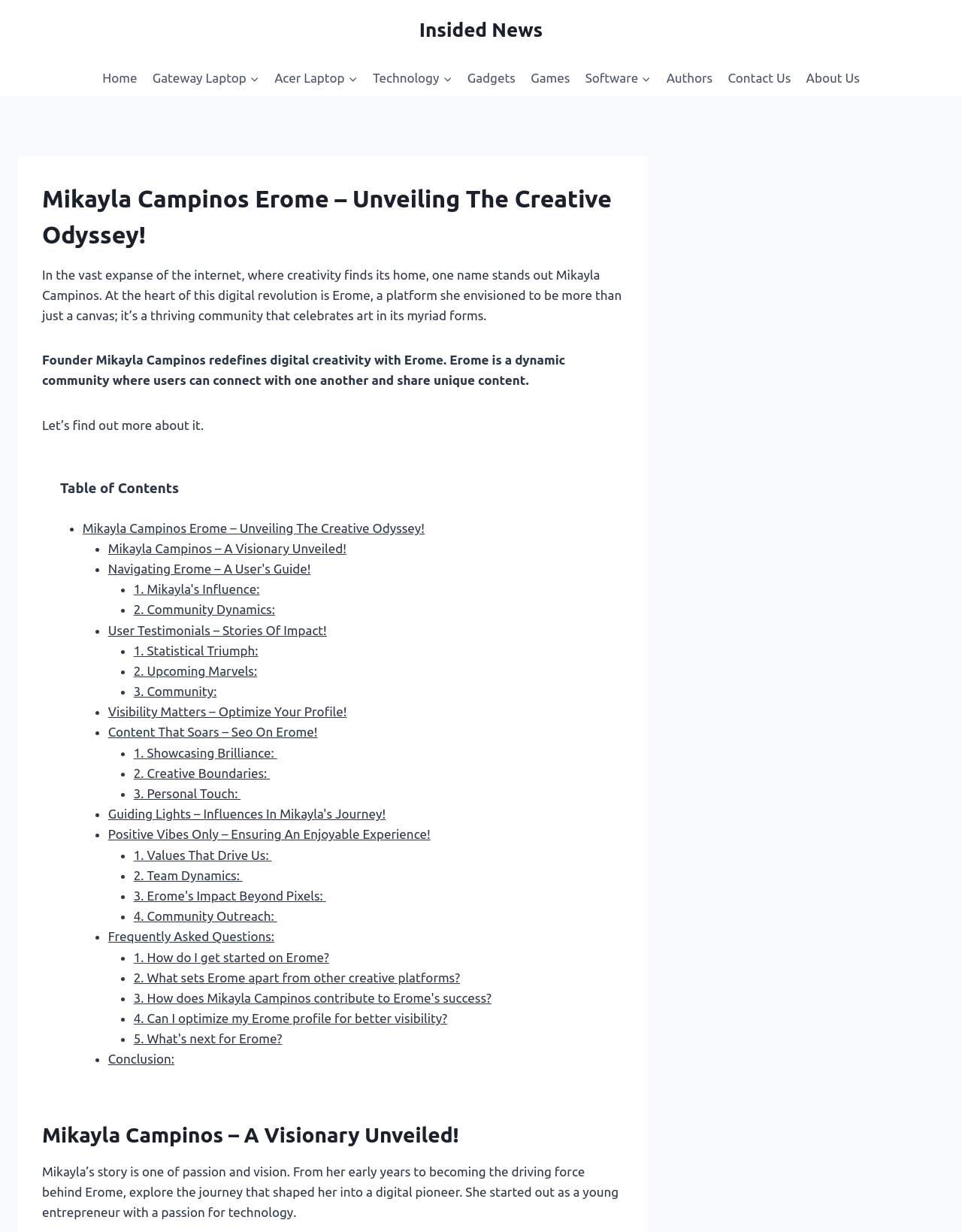How many links are in the primary navigation?
Please use the visual content to give a single word or phrase answer.

9